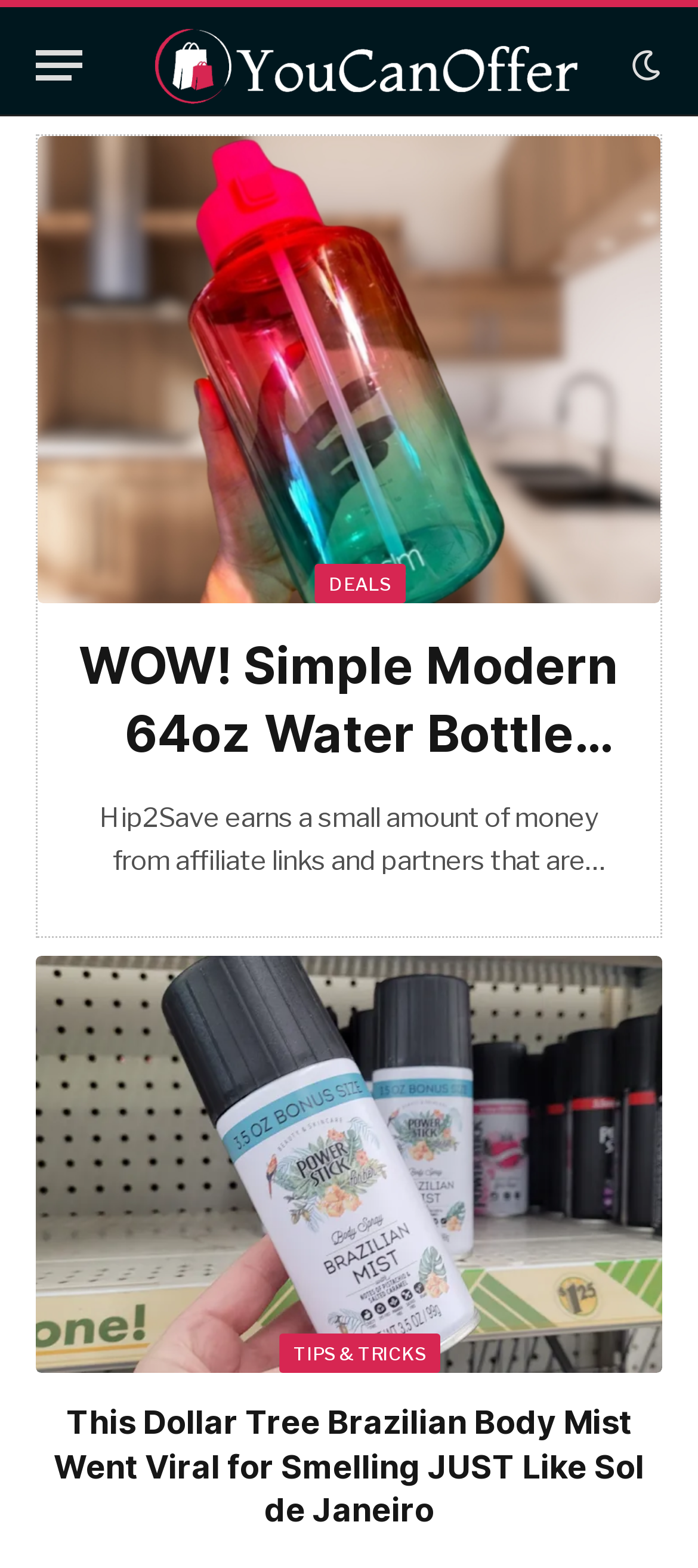Provide the bounding box coordinates of the HTML element this sentence describes: "Deals". The bounding box coordinates consist of four float numbers between 0 and 1, i.e., [left, top, right, bottom].

[0.451, 0.36, 0.58, 0.385]